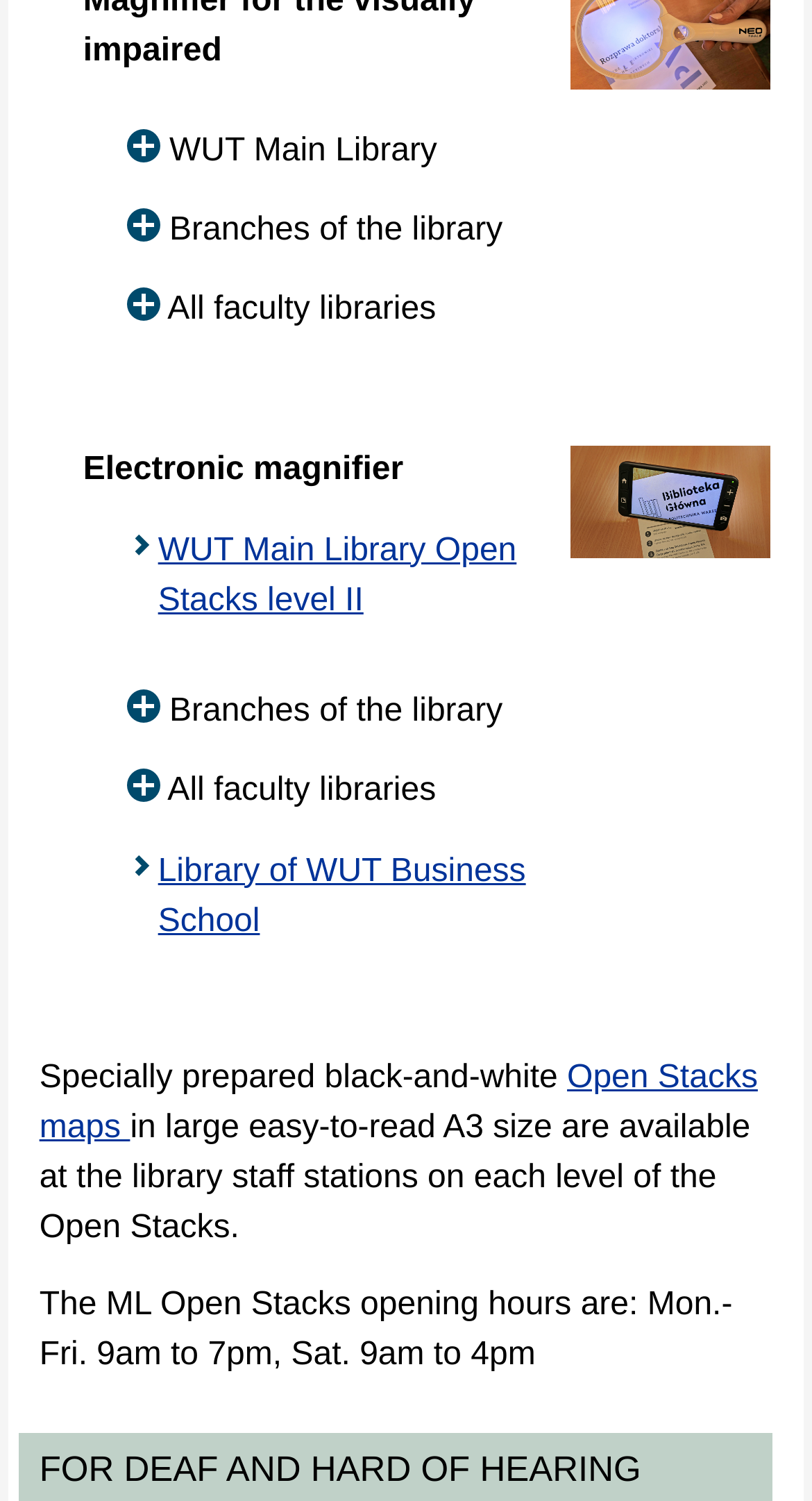With reference to the screenshot, provide a detailed response to the question below:
What is the purpose of the 'lupa elektroniczna'?

I found an image with the description 'lupa elektroniczna' and a gridcell with the same text, which is likely an electronic magnifier.